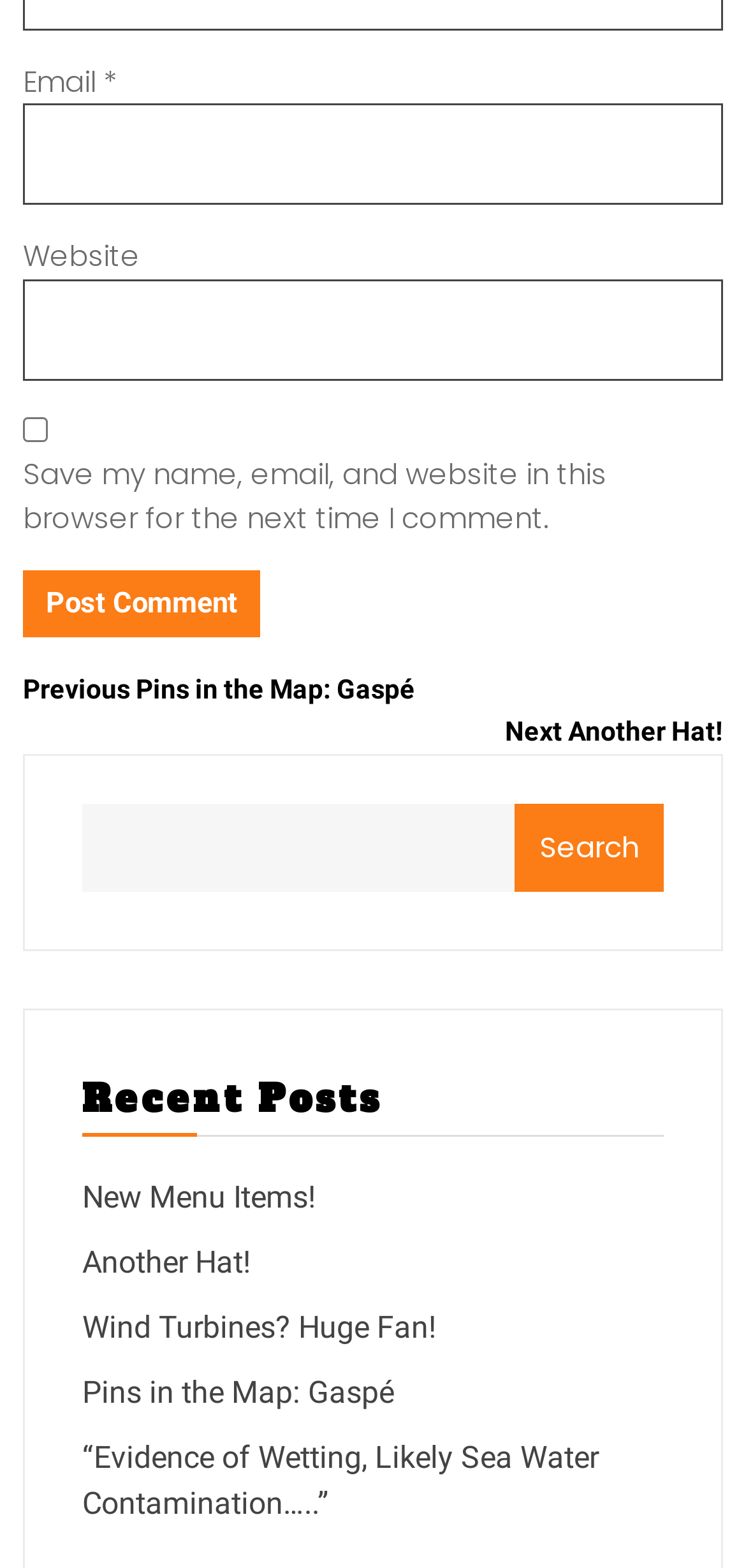Provide the bounding box for the UI element matching this description: "Wind Turbines? Huge Fan!".

[0.11, 0.835, 0.585, 0.858]